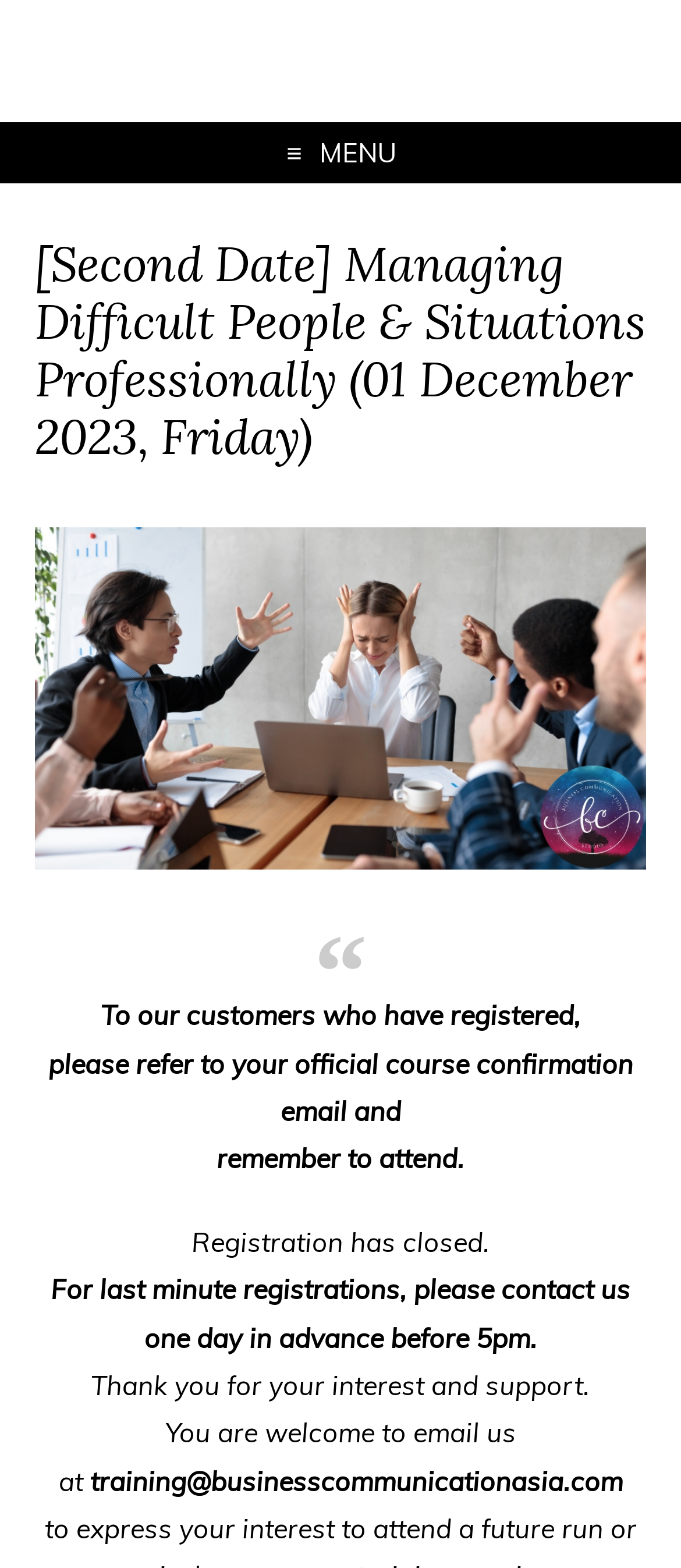Determine the main headline of the webpage and provide its text.

[Second Date] Managing Difficult People & Situations Professionally (01 December 2023, Friday)